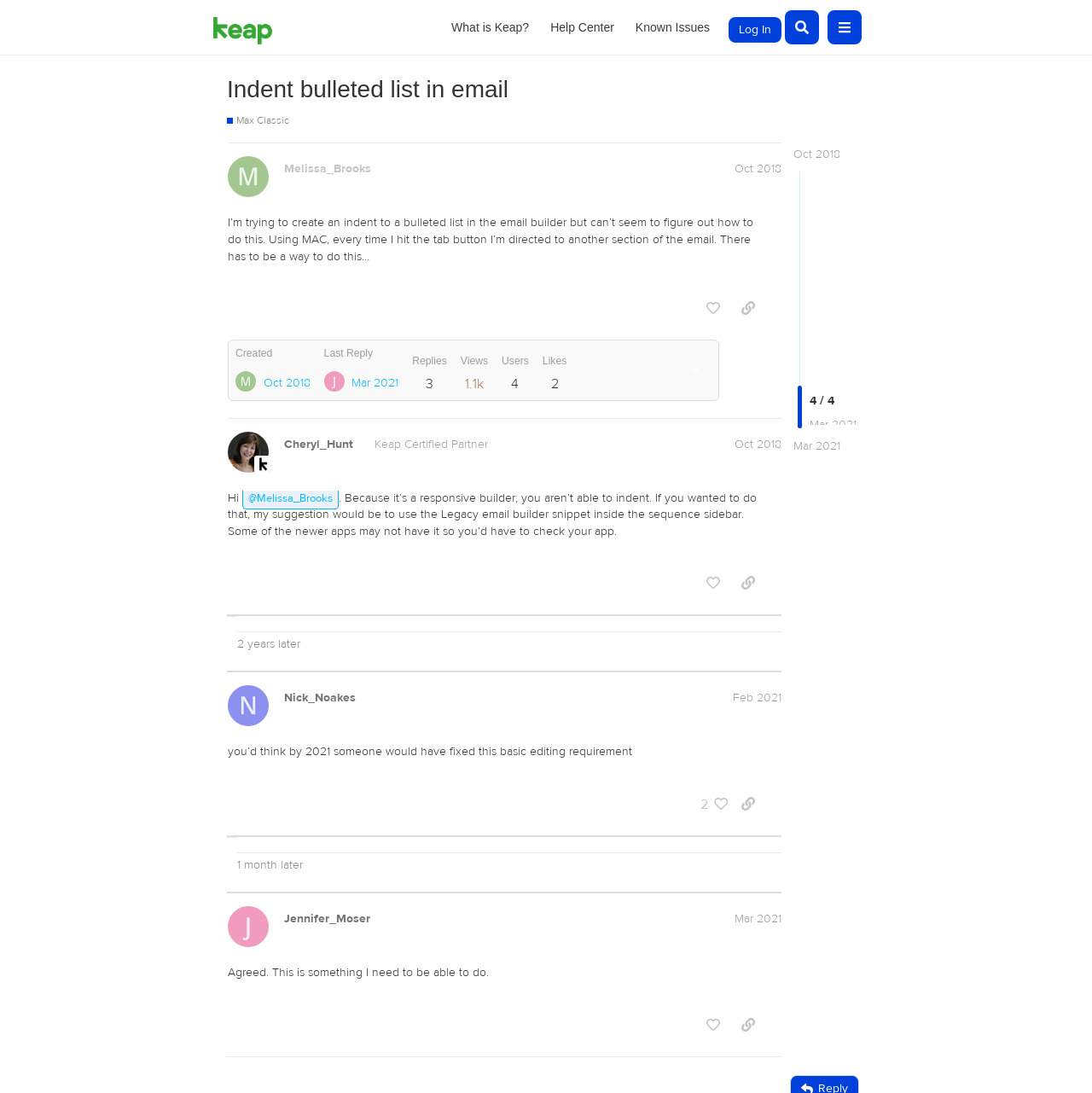Using a single word or phrase, answer the following question: 
What is the name of the user who posted the first reply?

Melissa_Brooks